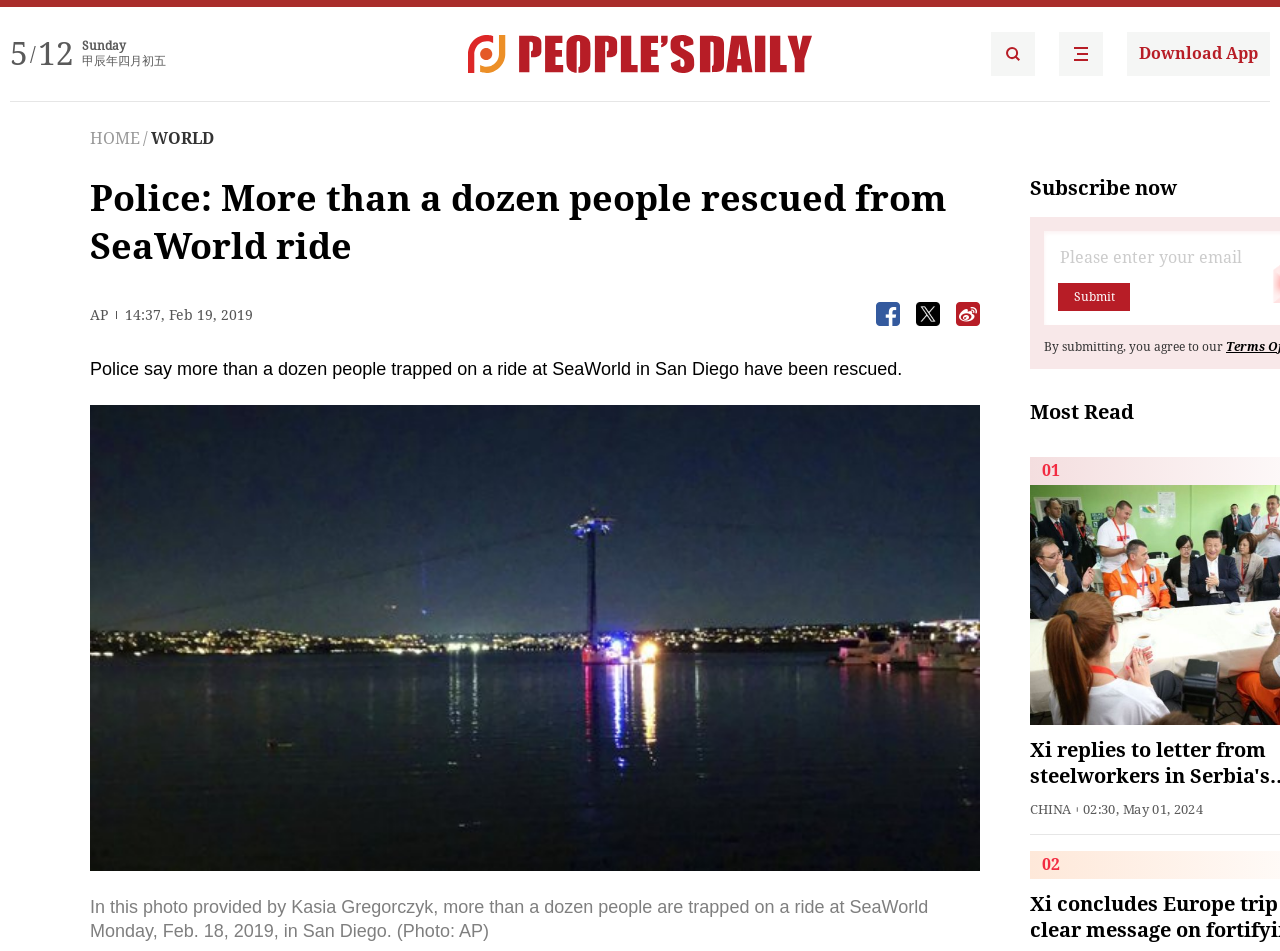Give a short answer using one word or phrase for the question:
What is the category of the news article?

WORLD